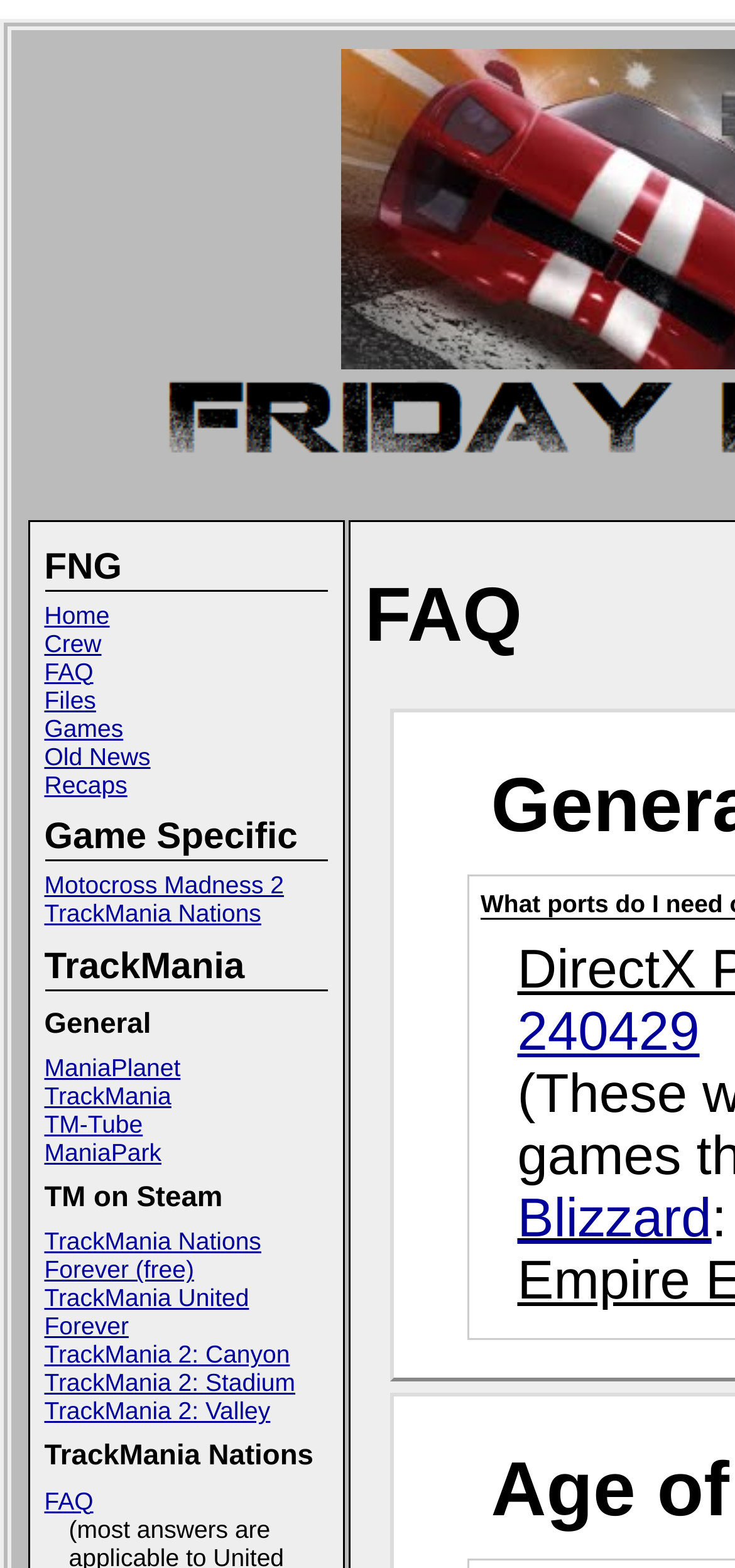Identify the bounding box coordinates of the section that should be clicked to achieve the task described: "Visit Blizzard".

[0.704, 0.758, 0.968, 0.797]